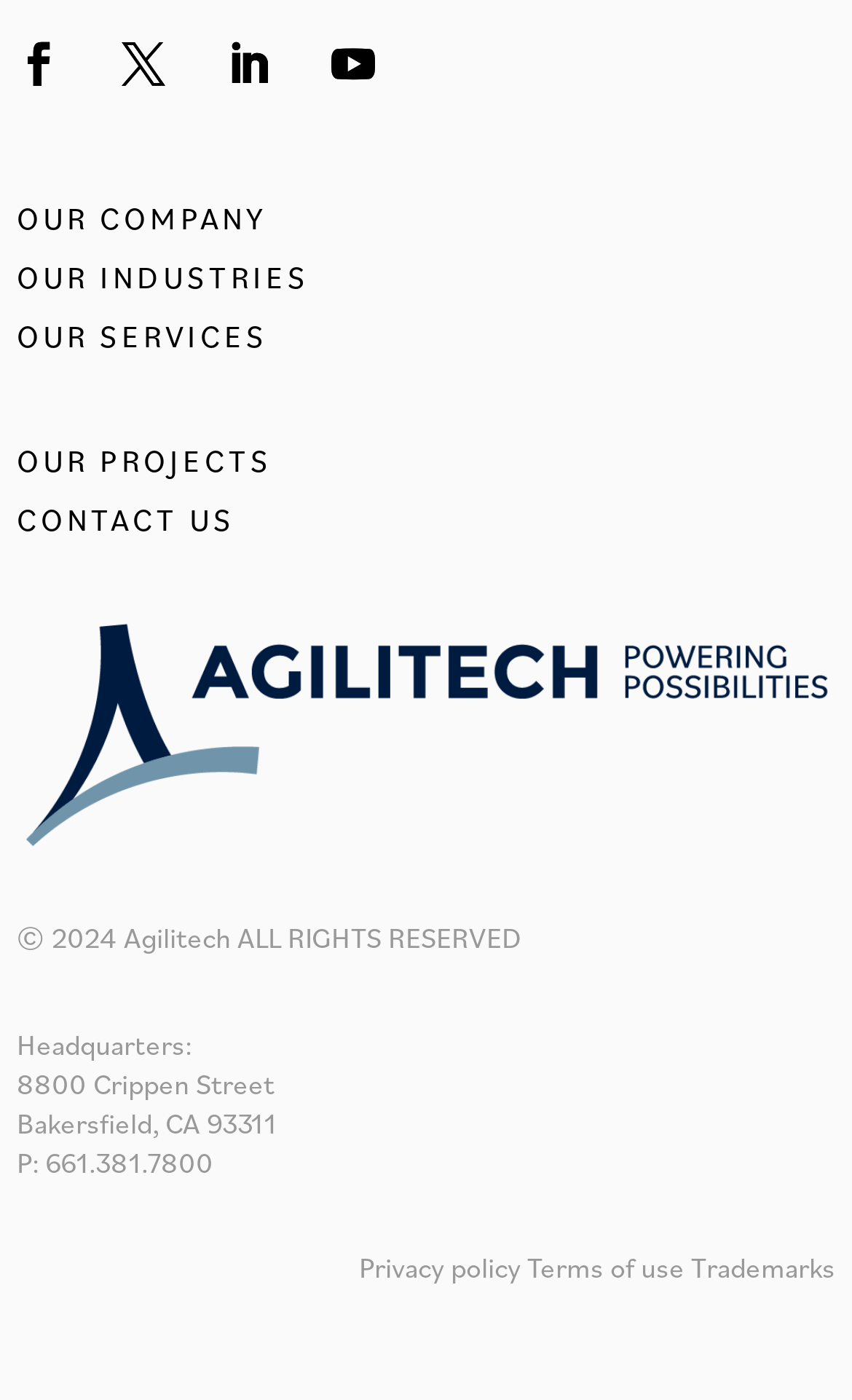Please determine the bounding box coordinates of the element's region to click for the following instruction: "Click on OUR COMPANY".

[0.02, 0.141, 0.315, 0.169]